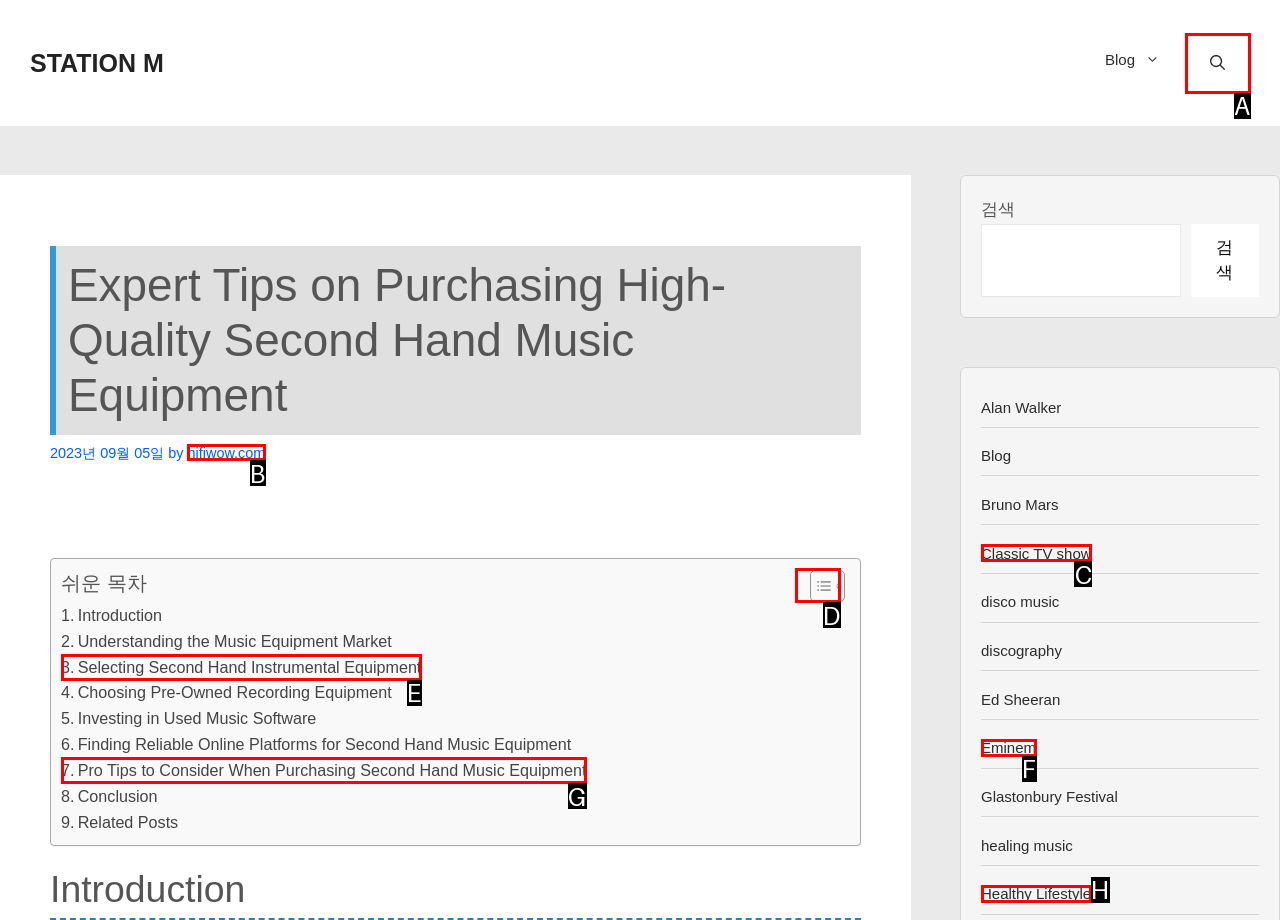Choose the option that best matches the element: Selecting Second Hand Instrumental Equipment
Respond with the letter of the correct option.

E